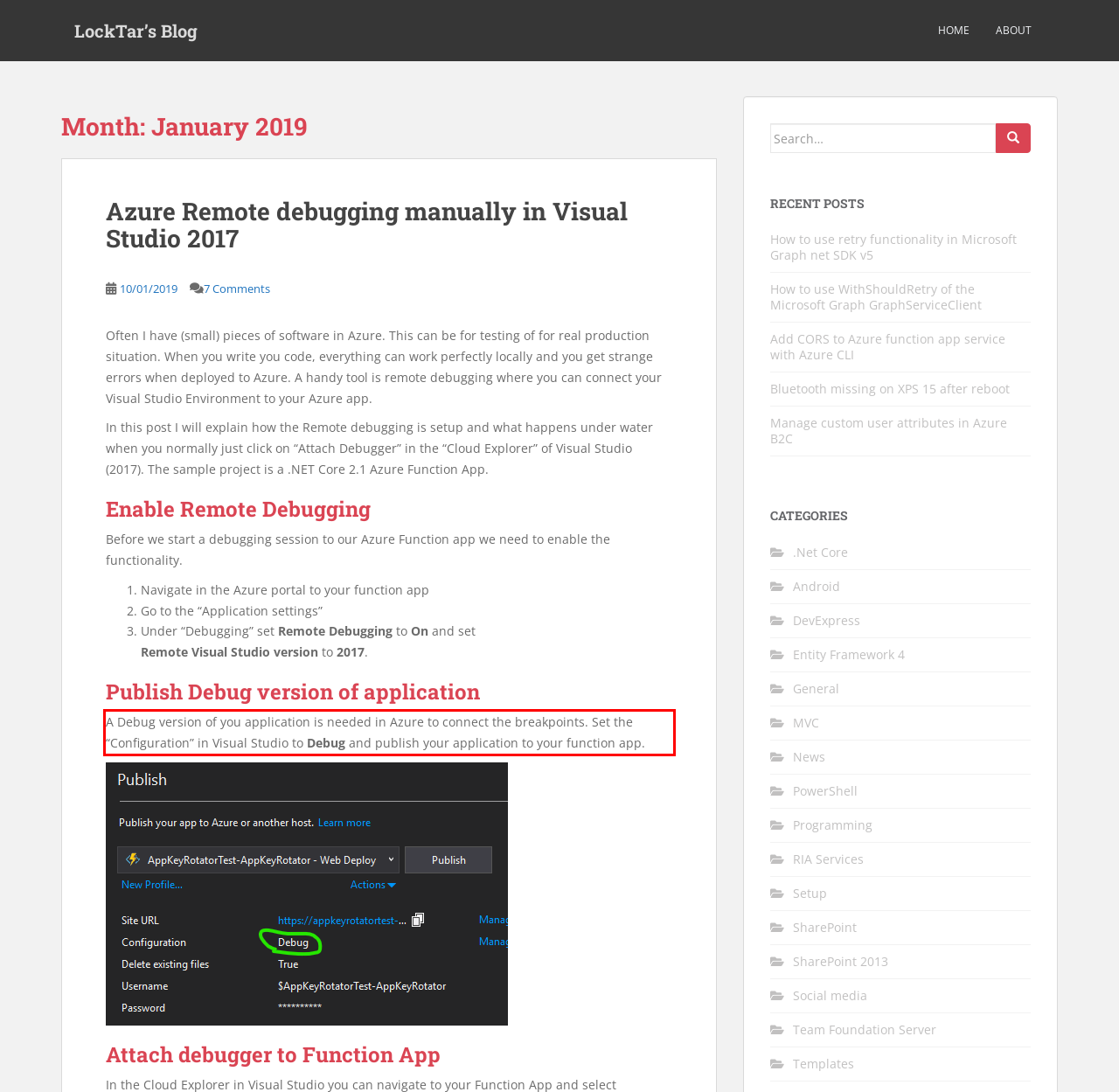Locate the red bounding box in the provided webpage screenshot and use OCR to determine the text content inside it.

A Debug version of you application is needed in Azure to connect the breakpoints. Set the “Configuration” in Visual Studio to Debug and publish your application to your function app.